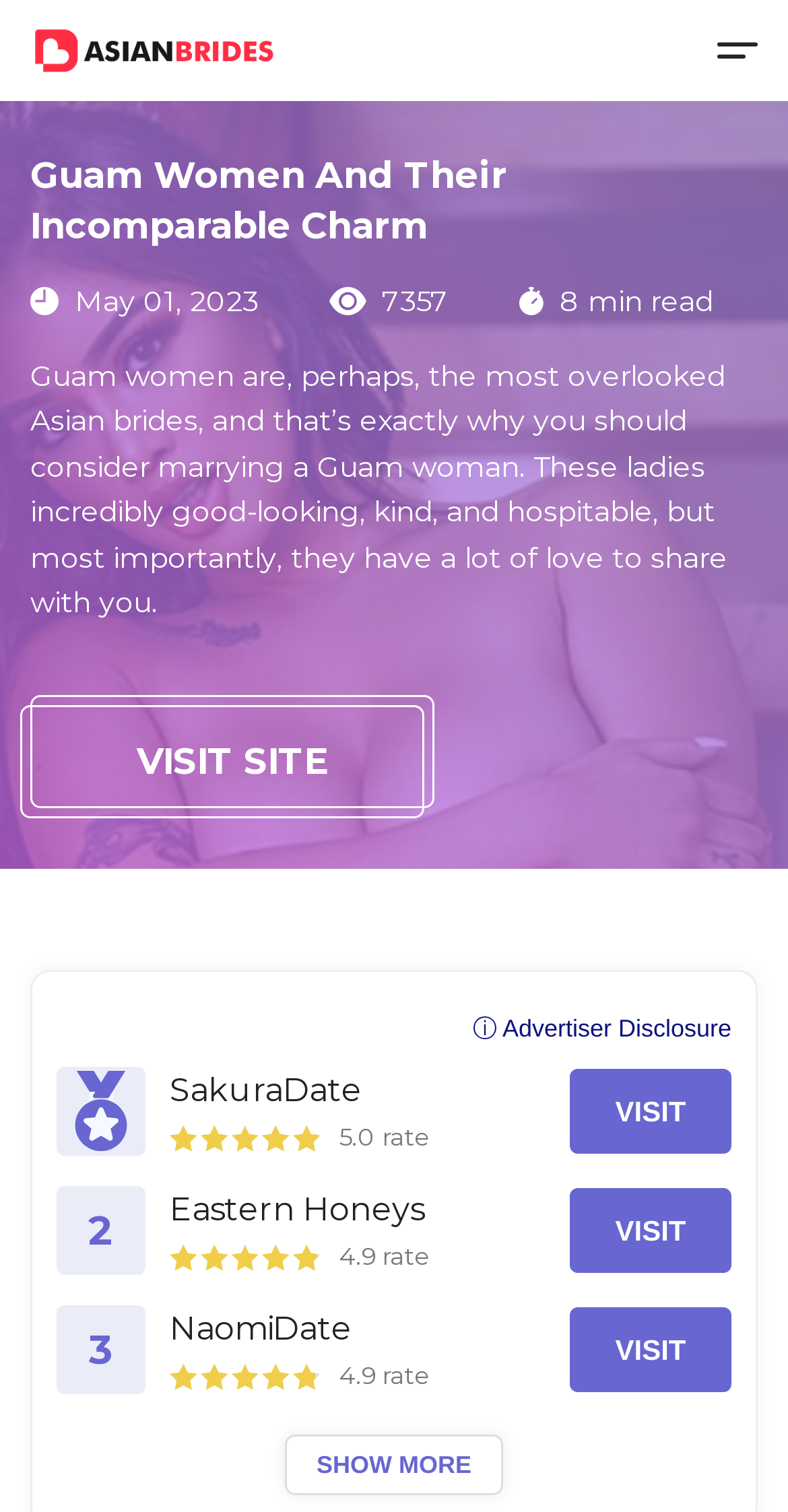Highlight the bounding box coordinates of the element that should be clicked to carry out the following instruction: "Visit the 'SakuraDate' website". The coordinates must be given as four float numbers ranging from 0 to 1, i.e., [left, top, right, bottom].

[0.723, 0.707, 0.928, 0.763]